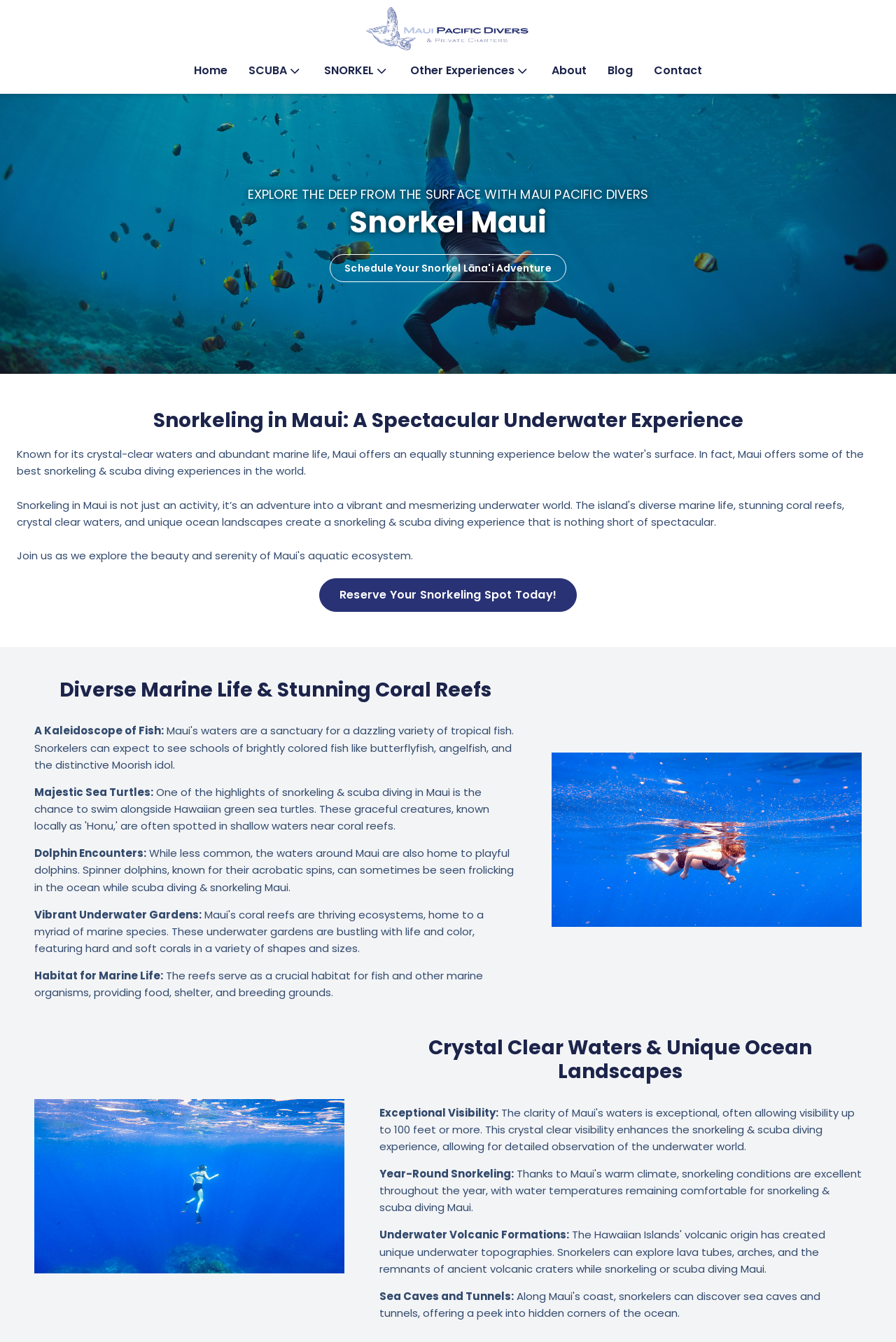How many types of marine life are mentioned on the webpage?
Using the image as a reference, answer with just one word or a short phrase.

4